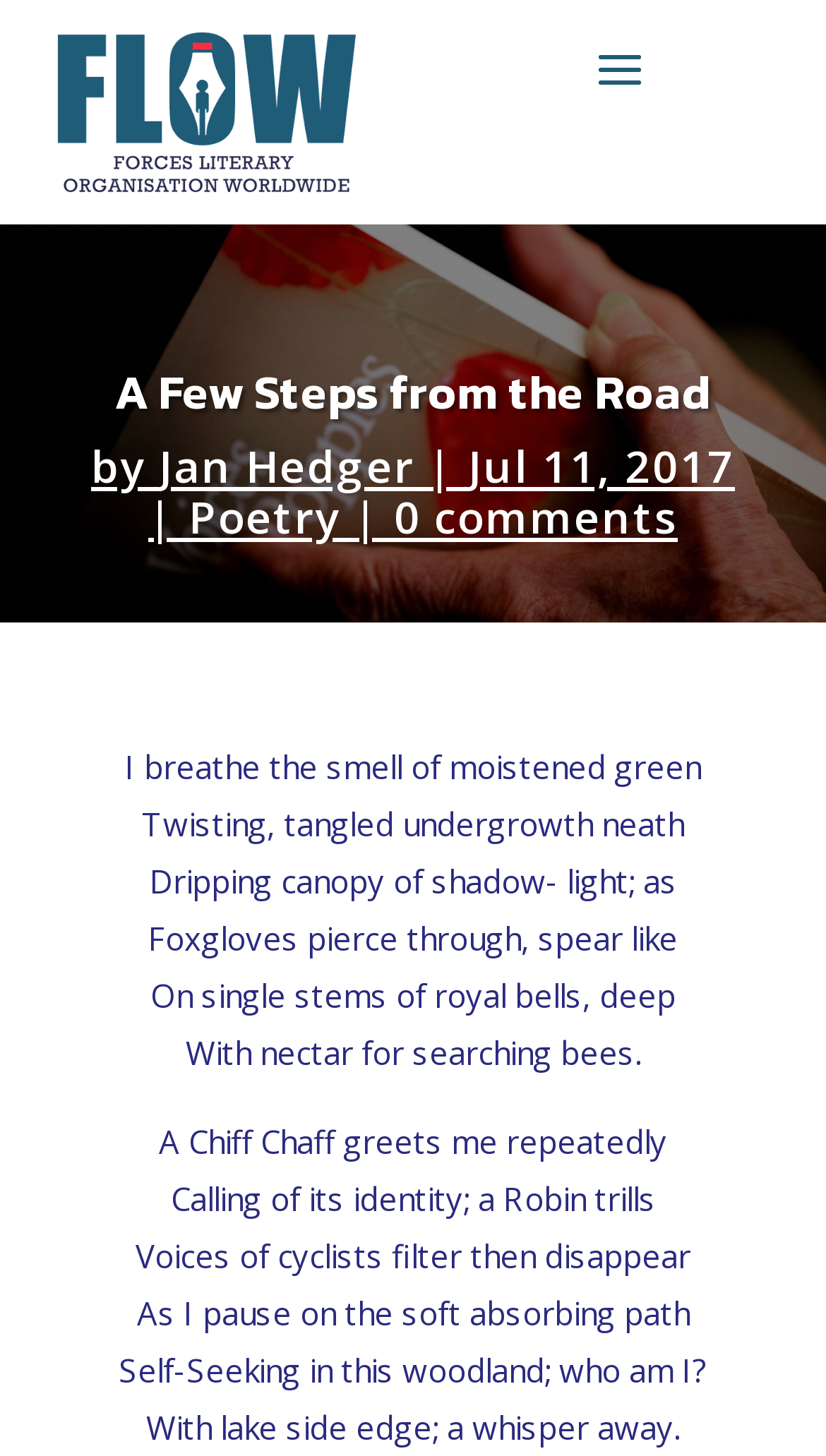What is the poem's title?
Carefully analyze the image and provide a thorough answer to the question.

The title of the poem is obtained by reading the heading element with the text 'A Few Steps from the Road' at coordinates [0.1, 0.25, 0.9, 0.304].